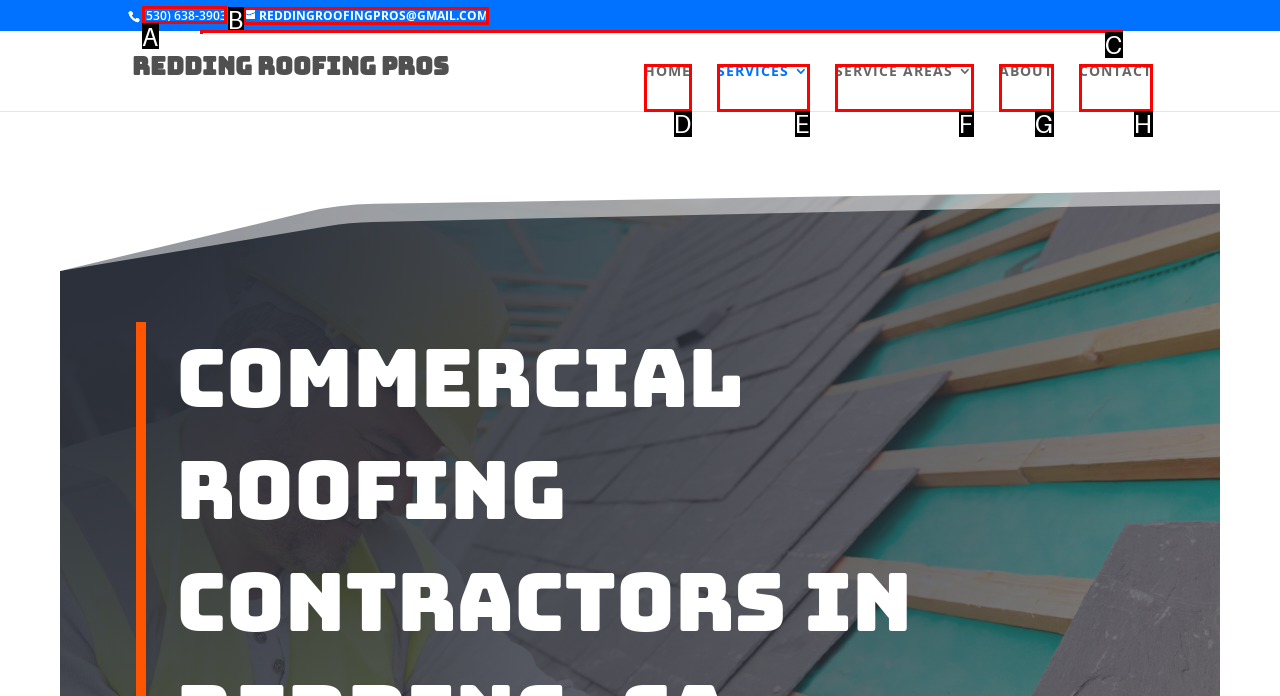Choose the HTML element to click for this instruction: Call the phone number Answer with the letter of the correct choice from the given options.

A